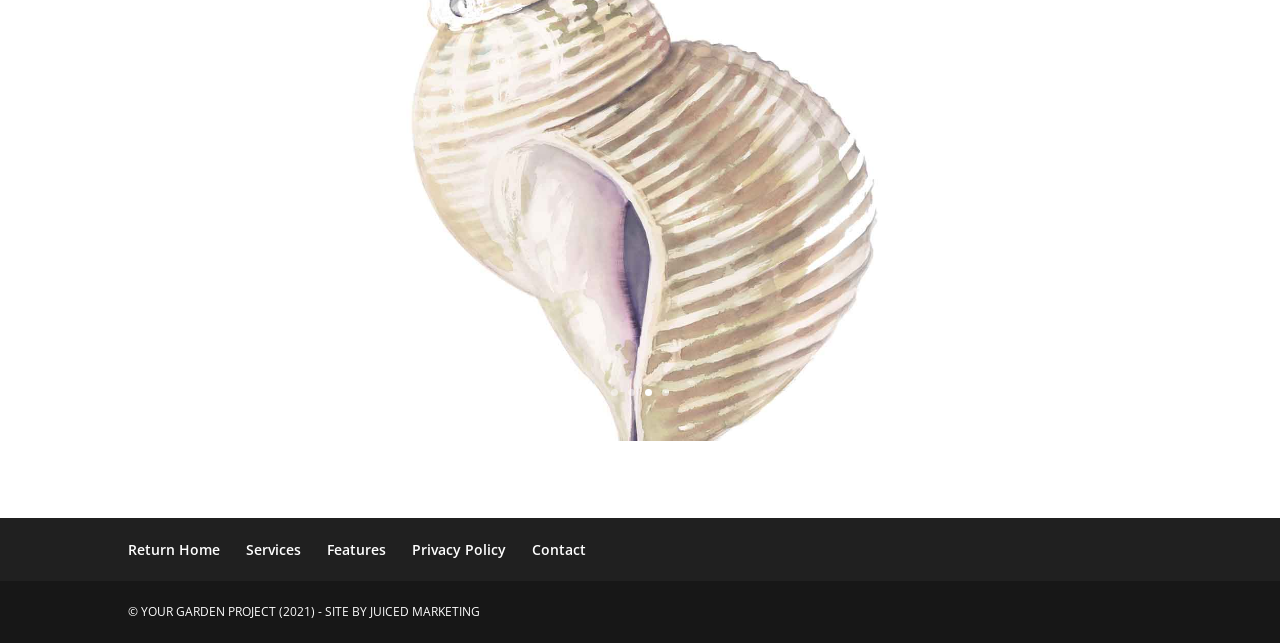Point out the bounding box coordinates of the section to click in order to follow this instruction: "go to Services".

[0.192, 0.84, 0.235, 0.87]